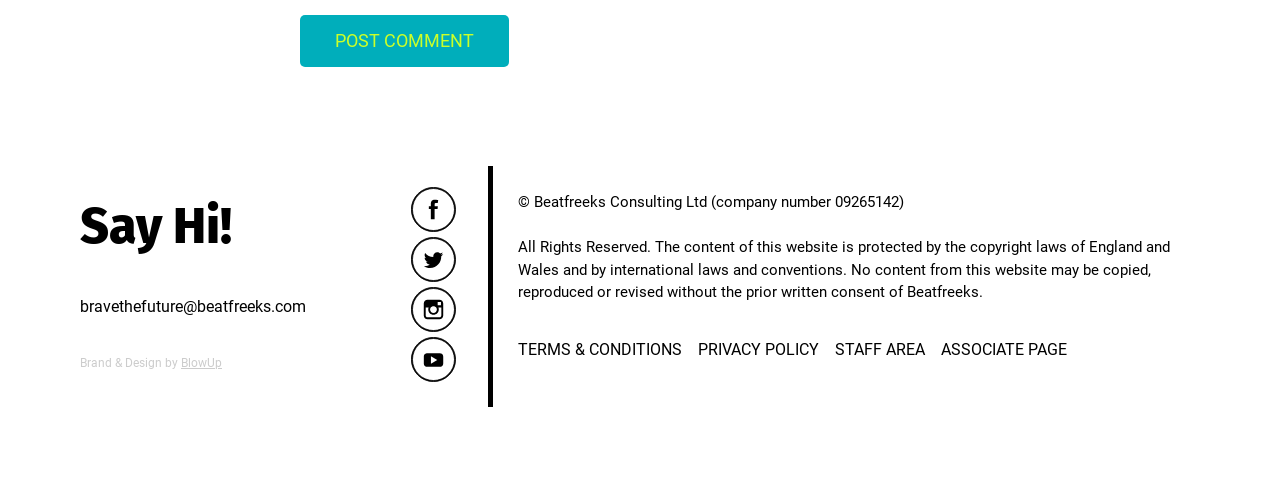Provide the bounding box coordinates for the area that should be clicked to complete the instruction: "Check the 'TERMS & CONDITIONS'".

[0.405, 0.702, 0.533, 0.751]